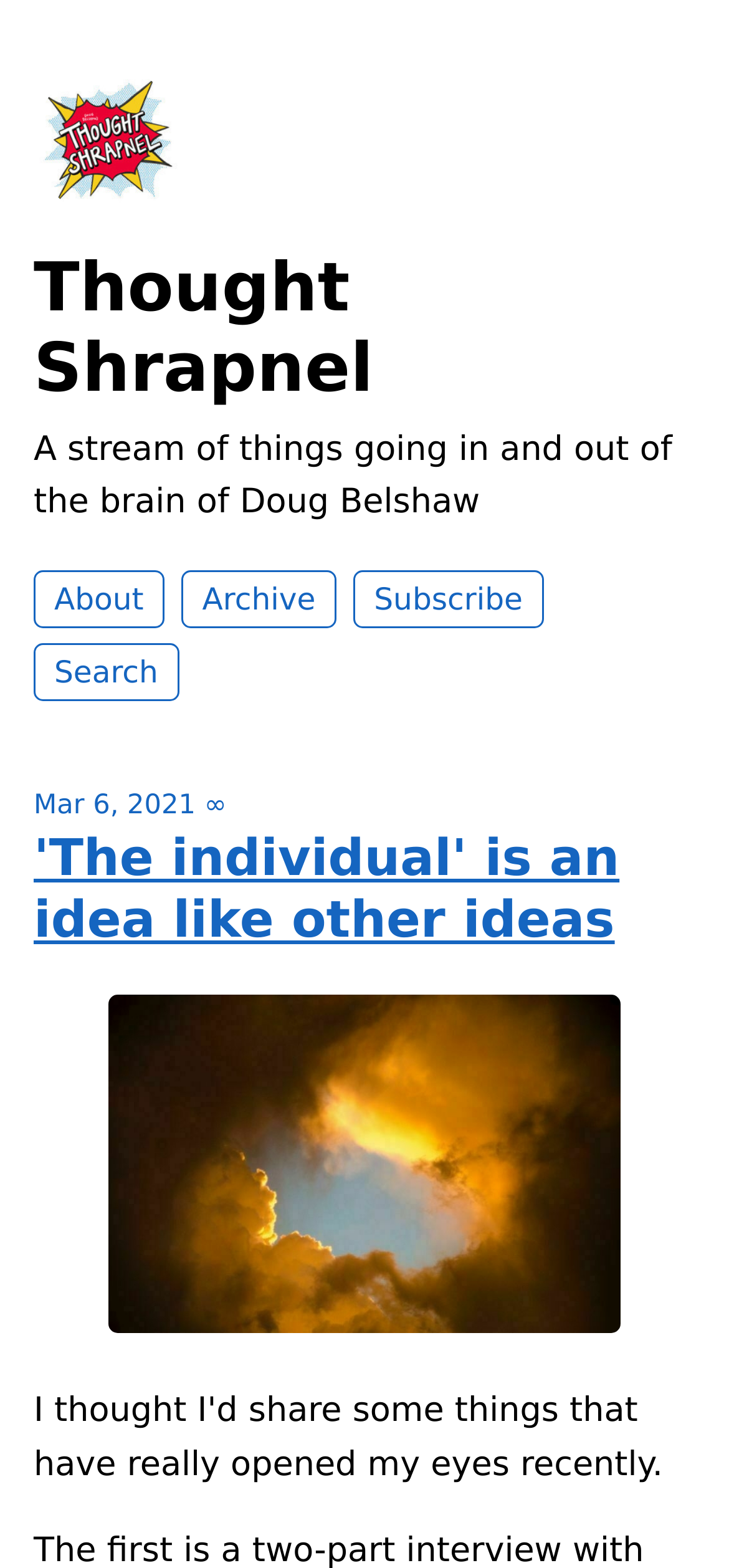Identify the bounding box coordinates of the area you need to click to perform the following instruction: "read the article dated Mar 6, 2021".

[0.046, 0.504, 0.311, 0.523]